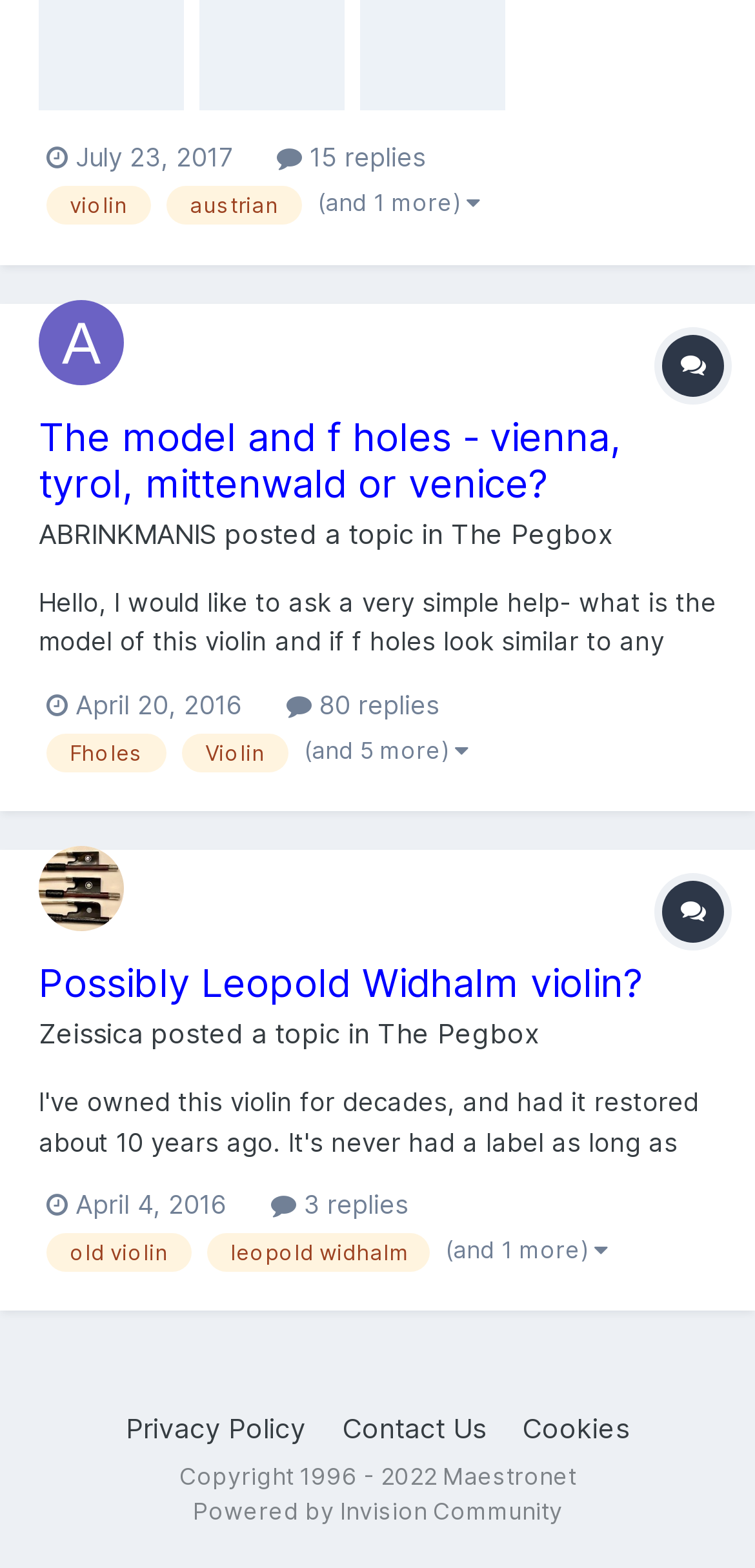Given the content of the image, can you provide a detailed answer to the question?
What is the length of the back of the violin mentioned in the first post?

I found the answer by looking at the static text element with the text 'Length of back 35,7 cm.' which is a child of the element with the ID 765. This element is a static text, and its text suggests that it is describing the length of the back of the violin mentioned in the first post.